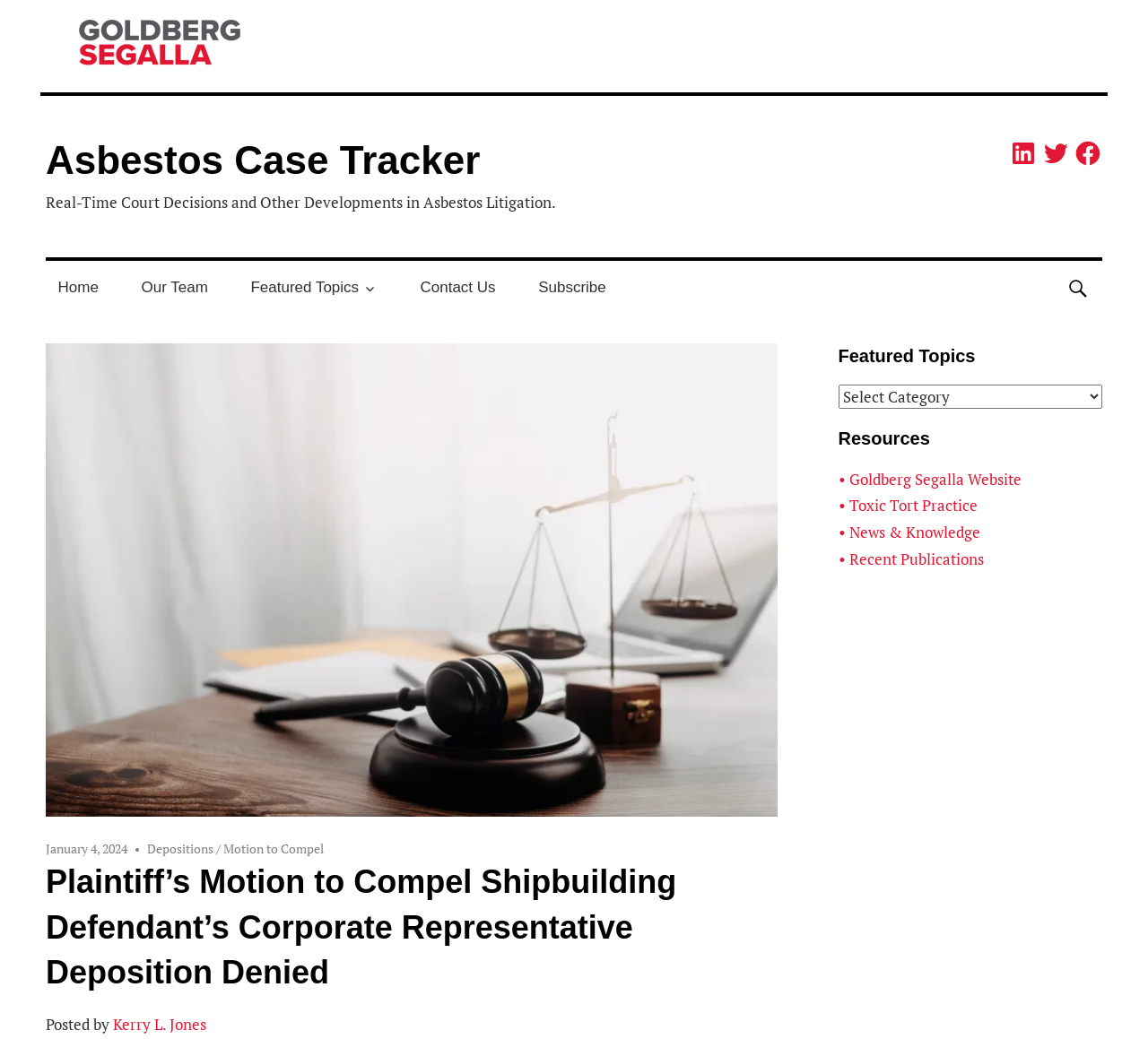Please provide a comprehensive response to the question below by analyzing the image: 
What is the topic of the featured article?

The topic of the featured article can be found in the main content section of the webpage, where it is written as 'Plaintiff’s Motion to Compel Shipbuilding Defendant’s Corporate Representative Deposition Denied', and the specific topic is 'Depositions'.